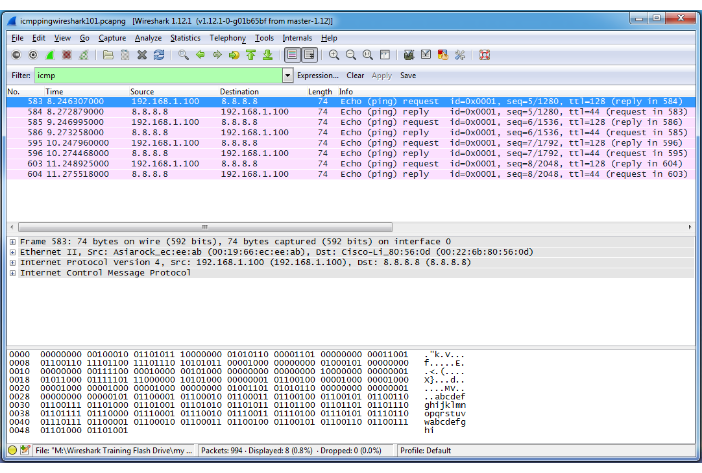Detail every significant feature and component of the image.

This image displays a packet capture from Wireshark, specifically focused on ICMP (Internet Control Message Protocol) traffic. The upper section lists the packets sent and received, with details on packet number 583, which shows a request and several replies between two IP addresses: 192.168.1.100 and 8.8.8.8. 

The captured packets include the following information:
- **Packet Number (No.):** 583, which indicates the 583rd packet captured.
- **Time:** The time elapsed since the start of the capture, showing the precise moment each packet was received.
- **Source IP:** 192.168.1.100, identified here as the internal IP address of the user's home computer.
- **Destination IP:** 8.8.8.8, a public DNS server.
- **Length:** Each packet is noted to be 74 bytes, showing the data size transmitted.
- **Info:** Additional details about each packet, useful for analyzing network communications, especially for diagnosing network issues.

The lower section of the image presents a deeper dive into the packet, including details on the Ethernet frame and more specific protocol information, allowing for extensive analysis of the network traffic captured in this session. The overall context highlights the utility of Wireshark in network troubleshooting and performance monitoring.